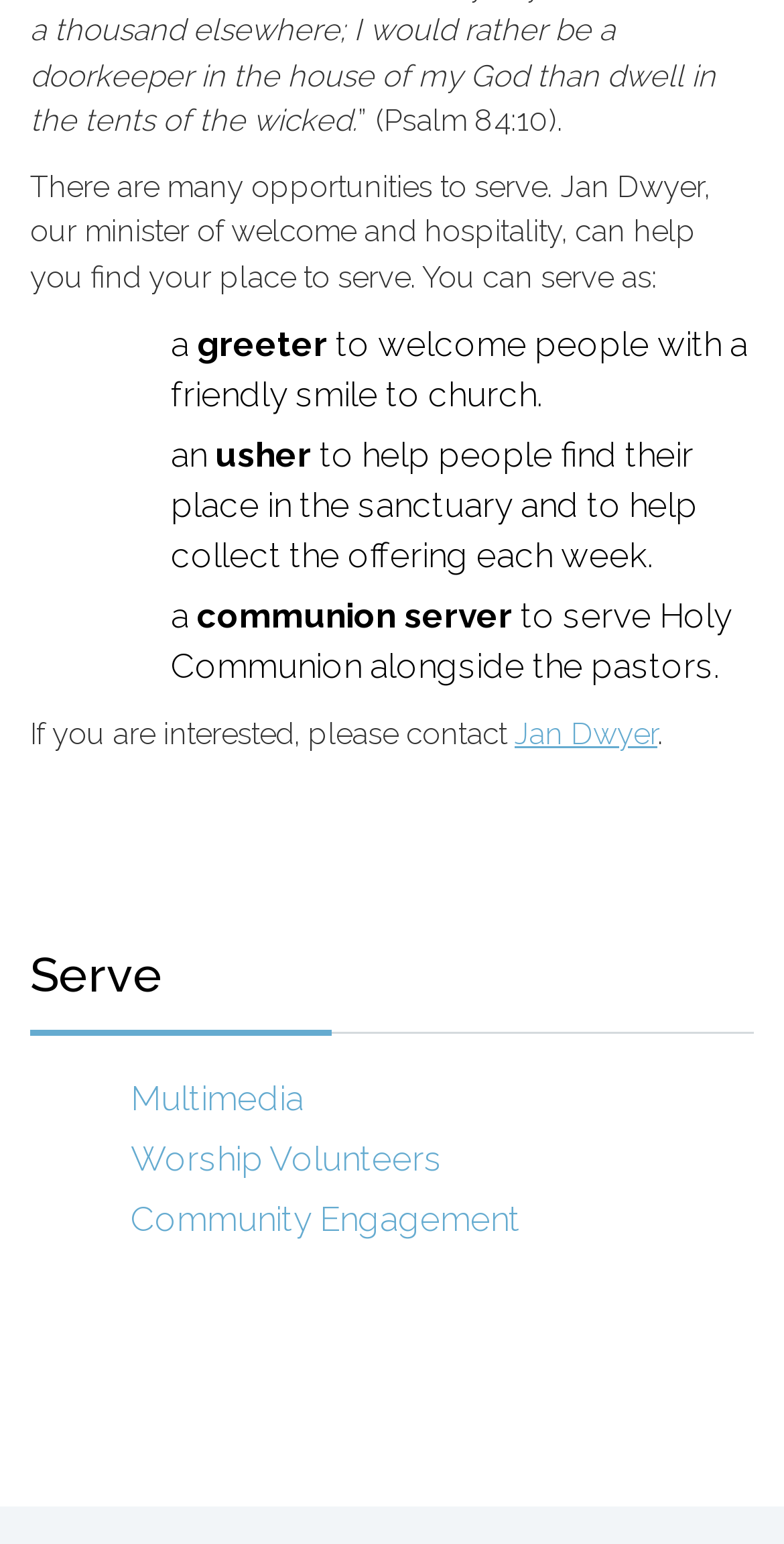Predict the bounding box for the UI component with the following description: "Community Engagement".

[0.167, 0.776, 0.664, 0.802]